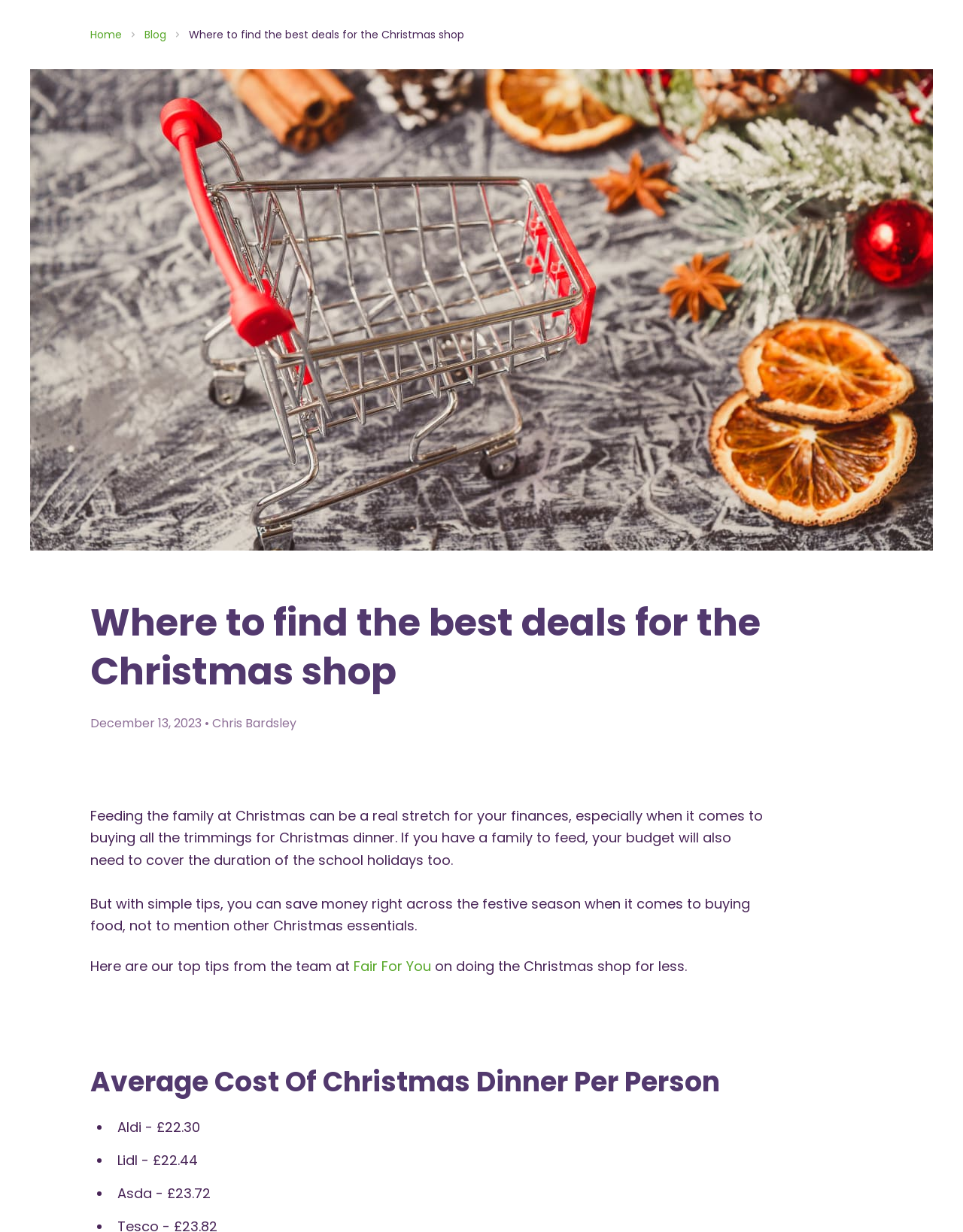What is the average cost of Christmas dinner per person at Asda?
Based on the screenshot, provide a one-word or short-phrase response.

£23.72